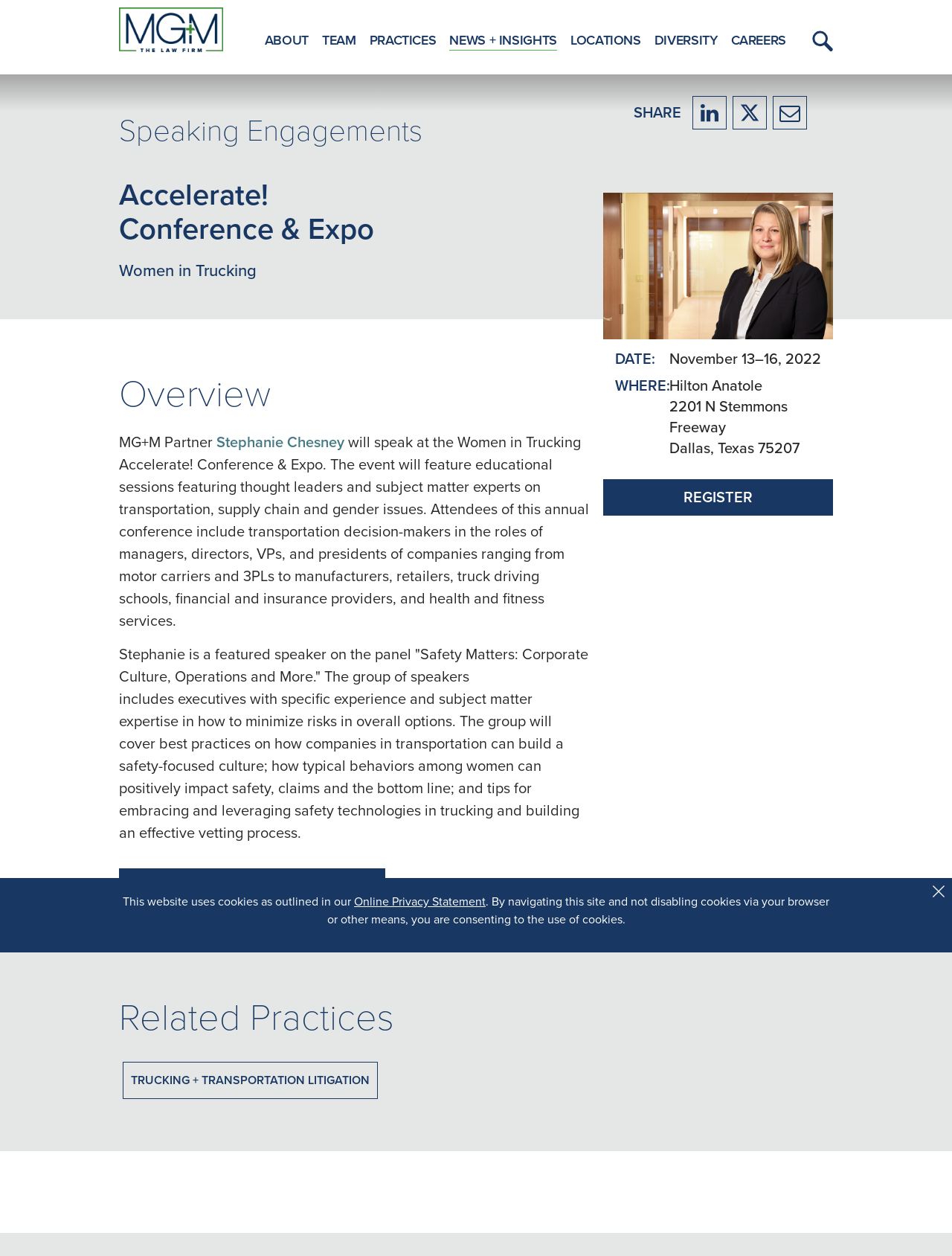Using the description "aria-label="Share on facebook"", locate and provide the bounding box of the UI element.

None